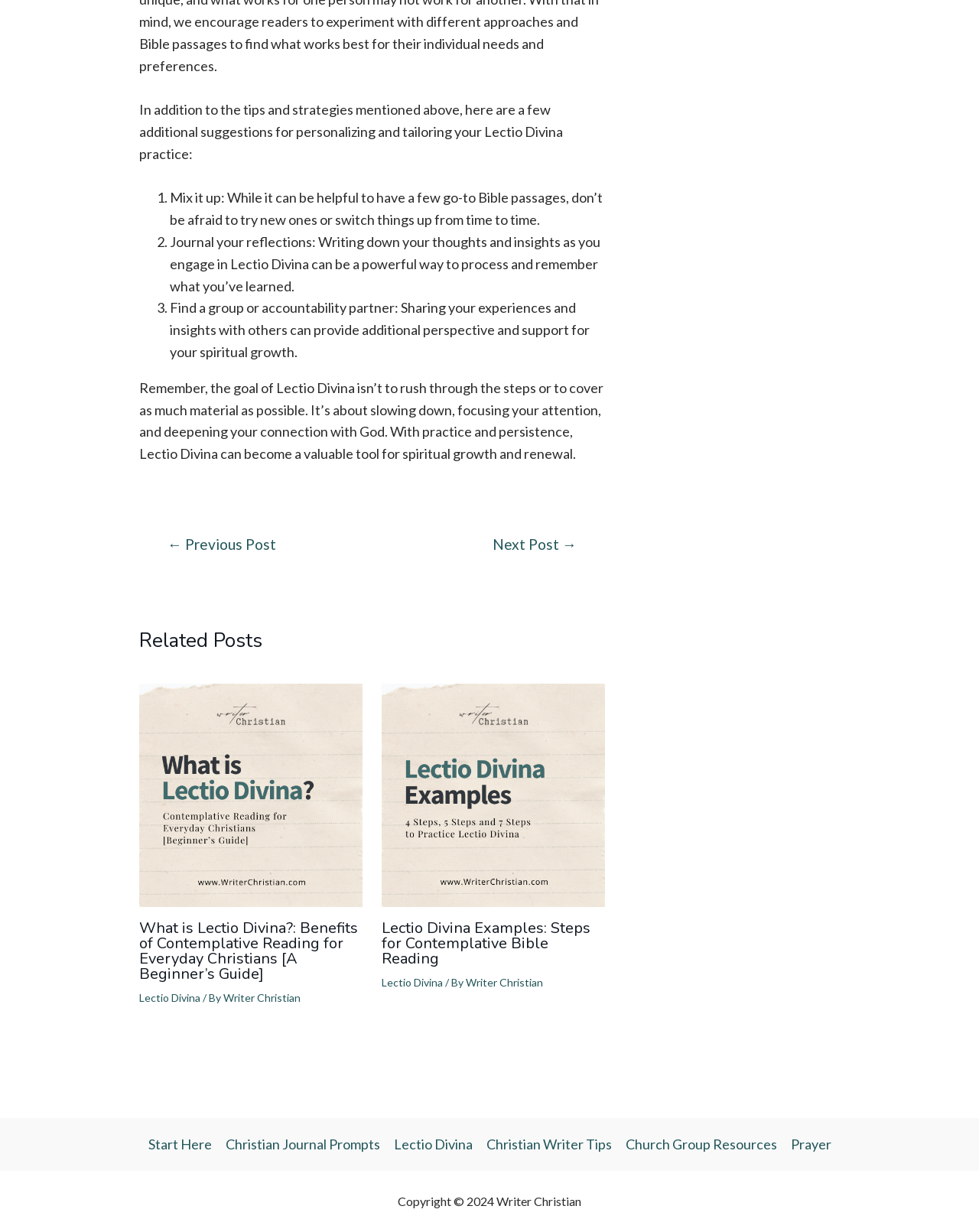Please identify the bounding box coordinates of the element that needs to be clicked to execute the following command: "Click on 'Lectio Divina Examples and Steps'". Provide the bounding box using four float numbers between 0 and 1, formatted as [left, top, right, bottom].

[0.39, 0.637, 0.618, 0.651]